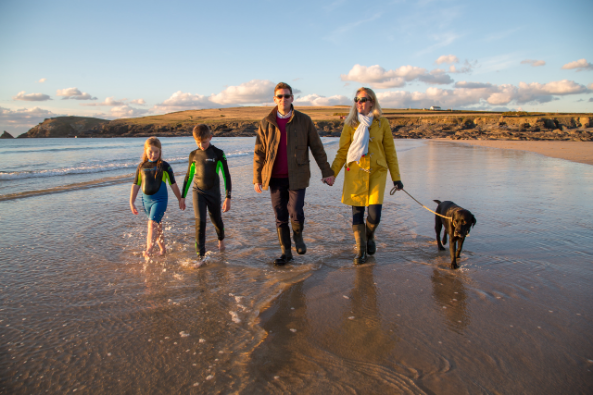Detail every aspect of the image in your caption.

The image captures a joyful family beach photoshoot, featuring a vibrant scene at the water's edge during sunset. A mother and father walk hand in hand, flanked by two children—the daughter on the left, wearing a black wetsuit, smiles brightly, while her brother beside her also sports a wetsuit. They are joined by their playful black dog on a leash. The family appears relaxed and happy, enjoying the warm, golden light reflecting off the gentle waves. This beach location embodies the essence of a fun, natural family holiday, perfectly aligning with the idea that such photoshoots capture genuine moments of togetherness and playfulness in an outdoor setting.